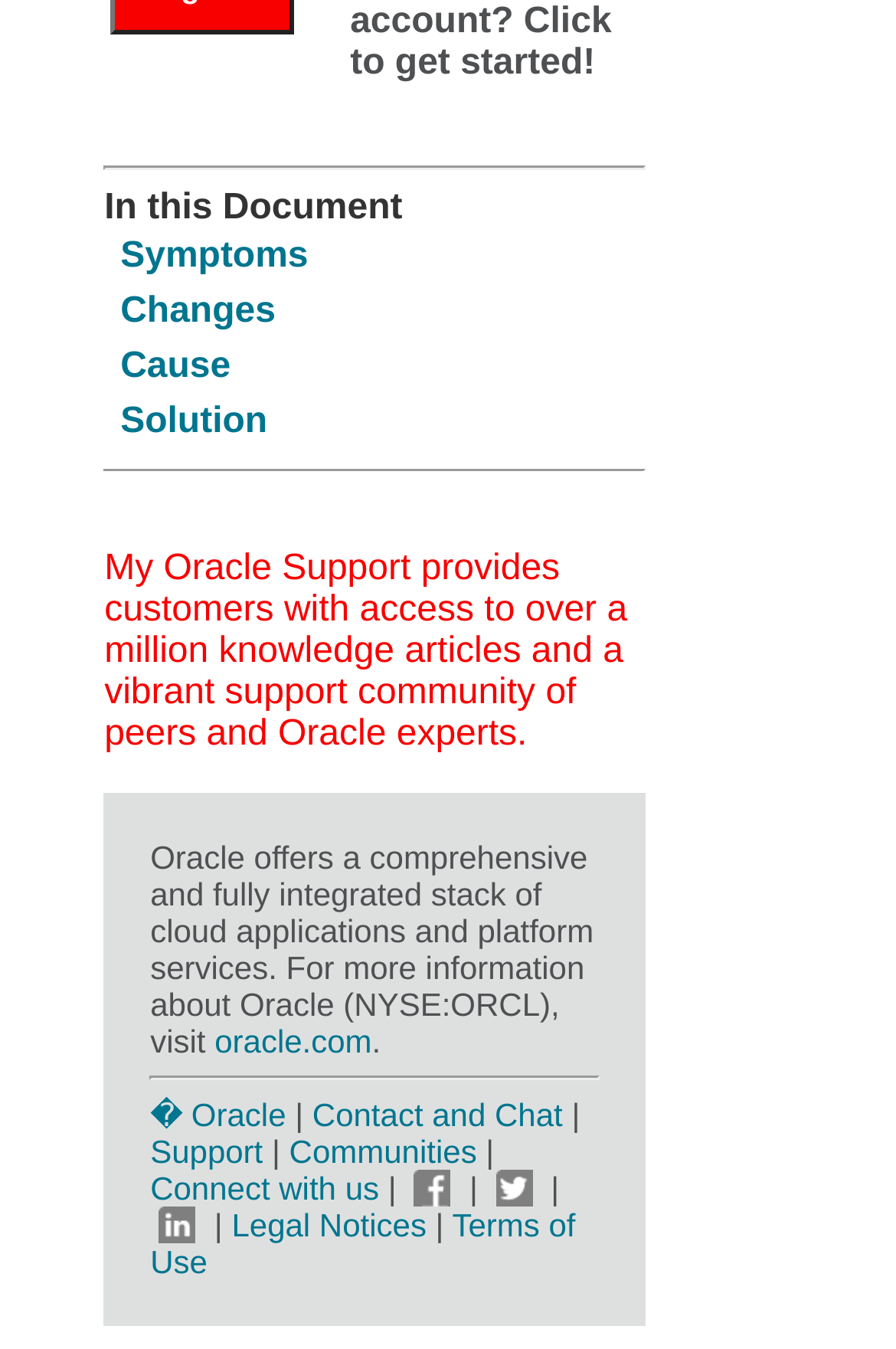What is the text of the link in the second table? Based on the screenshot, please respond with a single word or phrase.

Changes